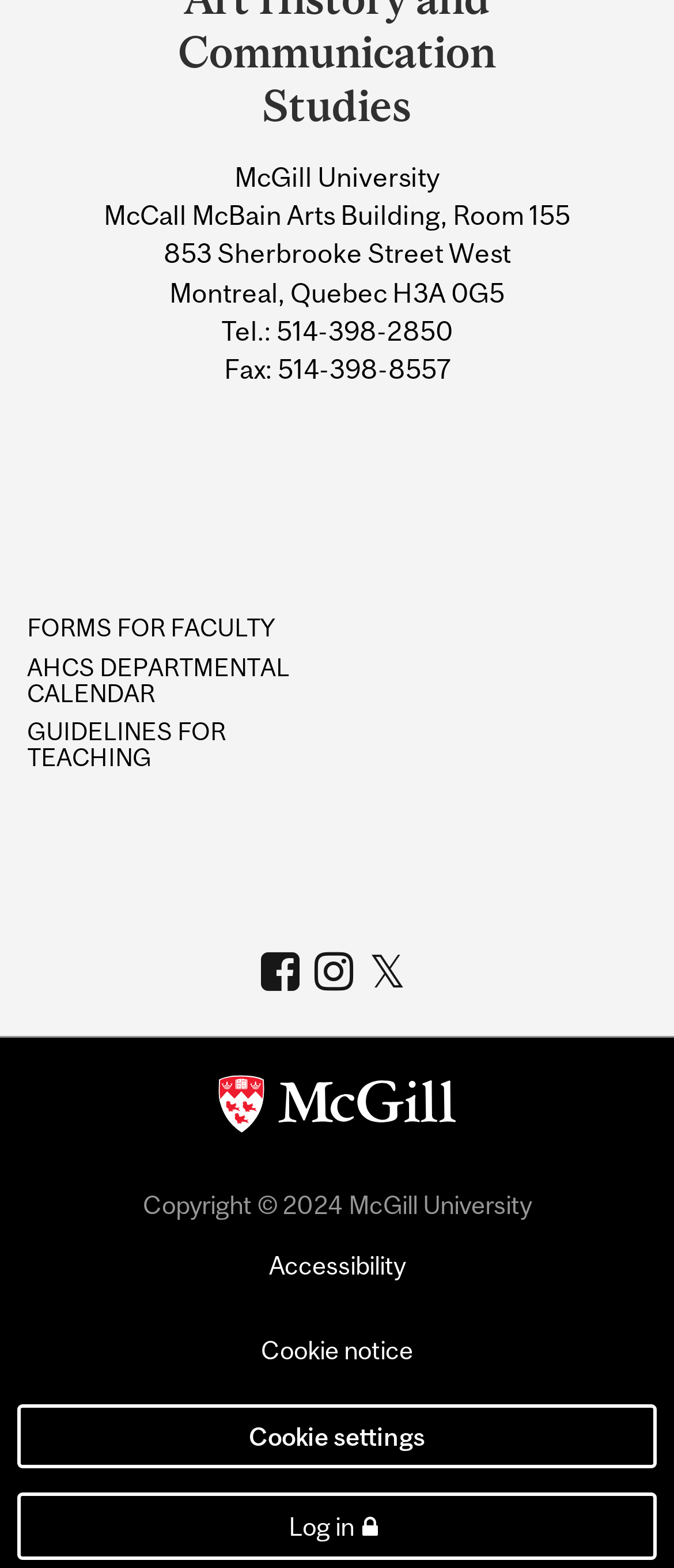Please specify the coordinates of the bounding box for the element that should be clicked to carry out this instruction: "Visit Facebook page". The coordinates must be four float numbers between 0 and 1, formatted as [left, top, right, bottom].

[0.381, 0.606, 0.45, 0.632]